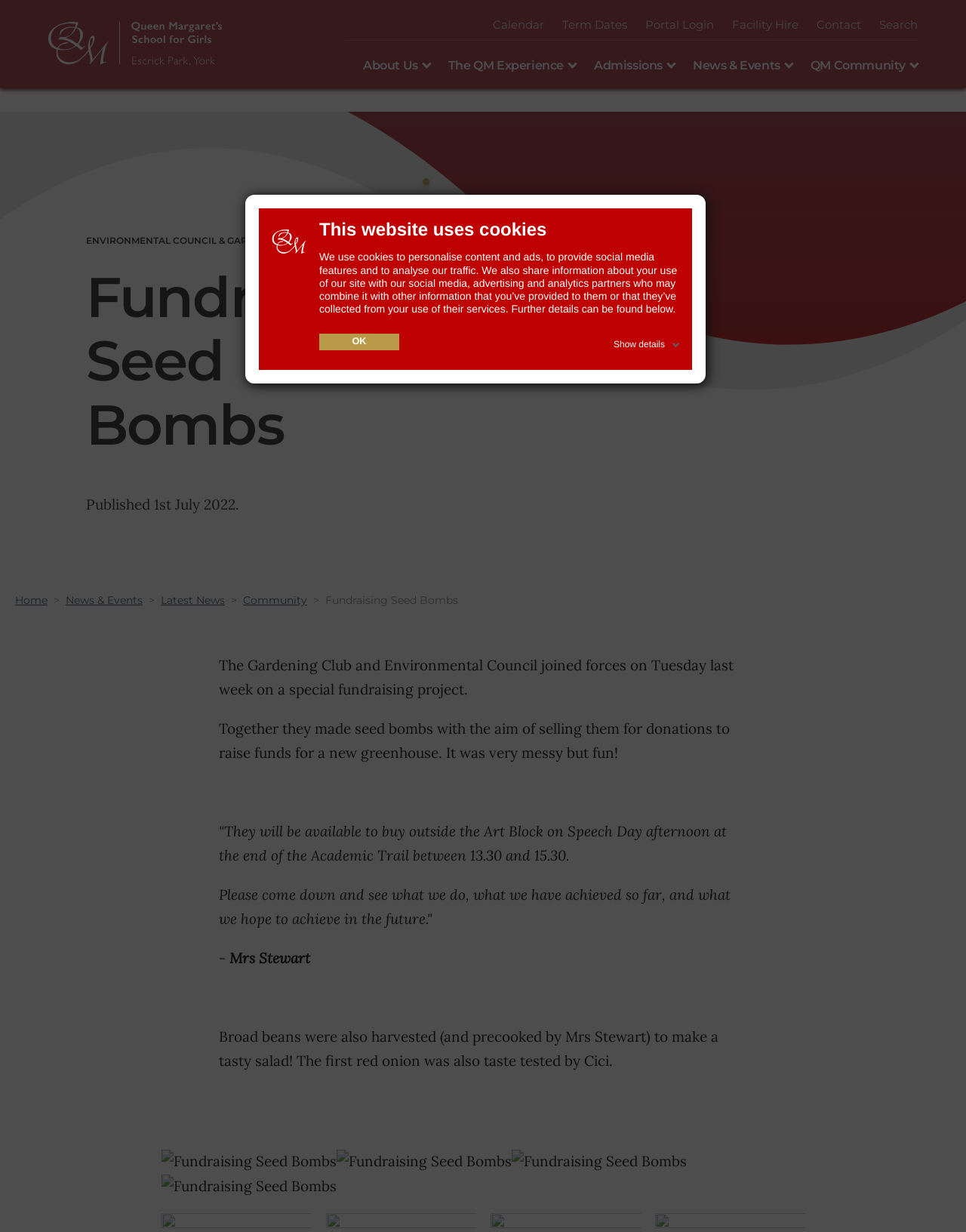Where can the seed bombs be bought?
Please respond to the question thoroughly and include all relevant details.

I found the answer by reading the text on the webpage, which states that the seed bombs will be available to buy outside the Art Block on Speech Day afternoon between 13.30 and 15.30.